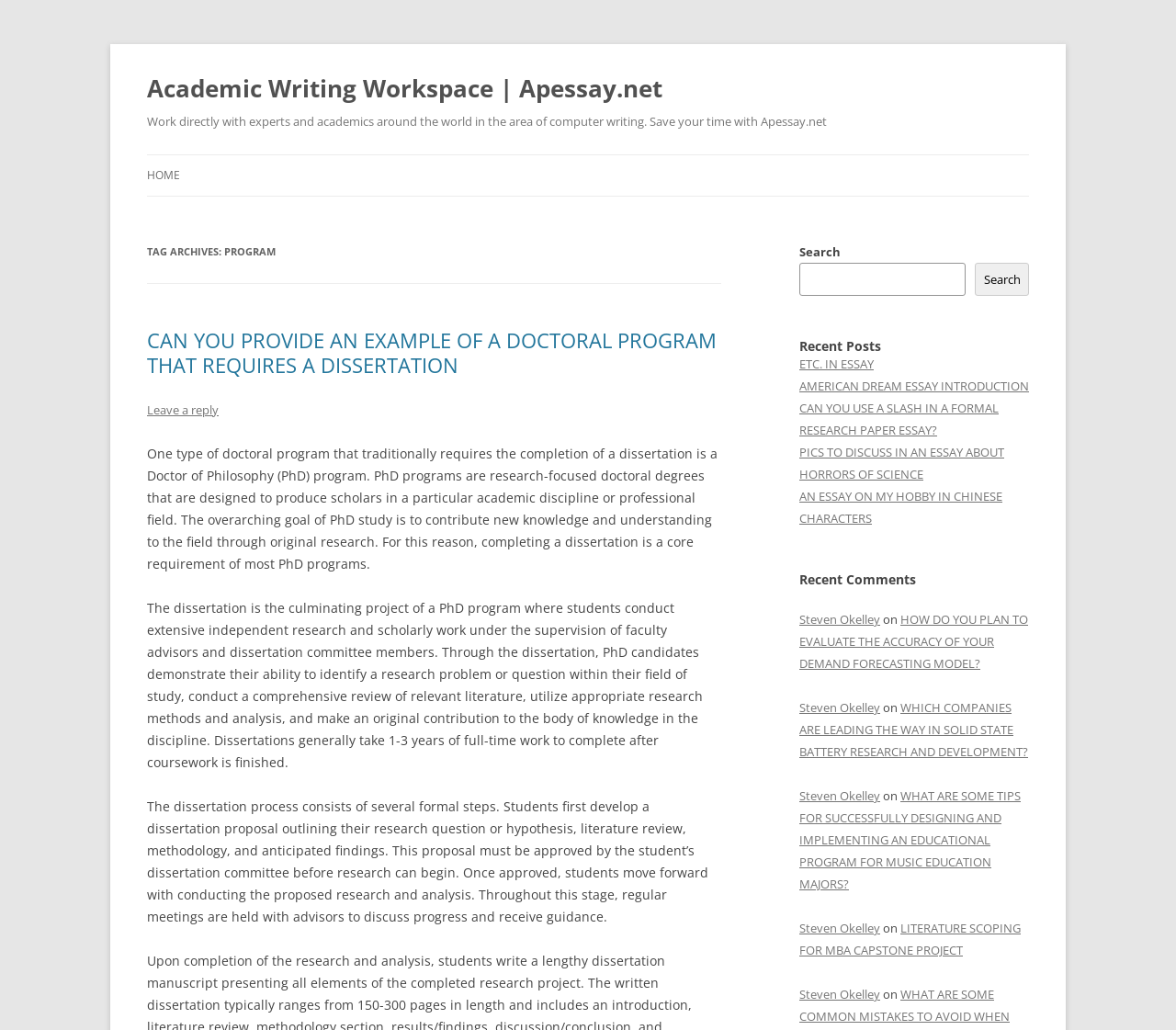Can you look at the image and give a comprehensive answer to the question:
What type of doctoral program is discussed on this webpage?

The webpage discusses a PhD program as an example of a doctoral program that traditionally requires the completion of a dissertation. The webpage explains the goals and requirements of a PhD program, including the completion of a dissertation.